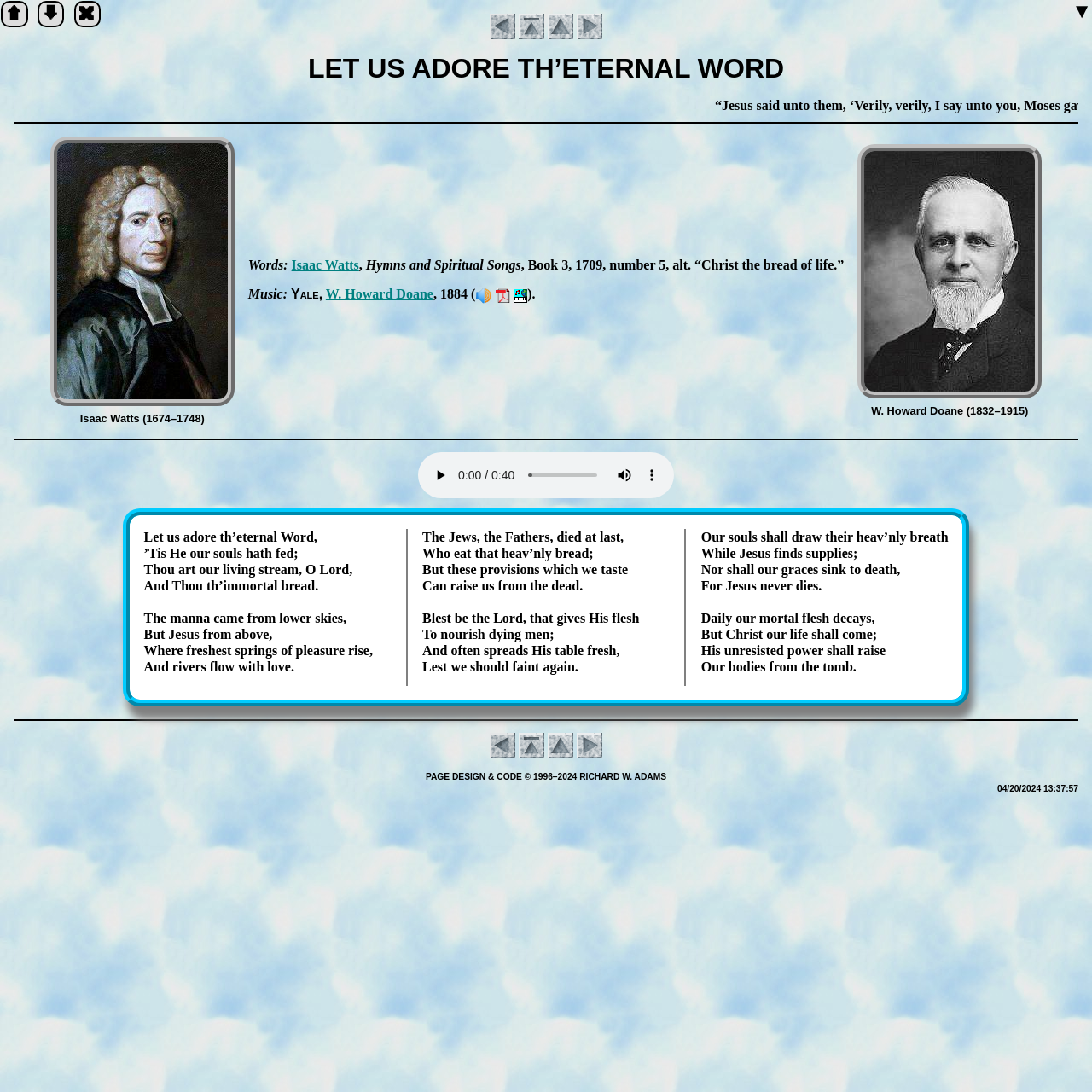Deliver a detailed narrative of the webpage's visual and textual elements.

This webpage is about a hymn, "Let Us Adore th'Eternal Word", with lyrics and music information. At the top, there are three font size adjustment buttons, and a "Show less" button at the top right corner. Below these buttons, there are three navigation links: "Back", "Home", and "Up", each accompanied by an image. 

The main content of the page is divided into sections. The first section has a heading "LET US ADORE TH'ETERNAL WORD" and a marquee displaying a Scripture verse, "Jesus said unto them...". Below this, there is an introduction section with a heading "Introduction" and a portrait of Isaac Watts, the hymn's writer, along with a caption.

The next section provides information about the hymn, including the writer, Isaac Watts, and the music composer, Howard Doane. There are also links to download the score in different formats and an audio player to listen to the music.

Following this, there is a section with a heading "Lyrics", which displays the hymn's lyrics in eight stanzas. Each stanza has four lines of text.

At the bottom of the page, there is another "Back" link. Throughout the page, there are various images, including portraits of Isaac Watts and Howard Doane, and icons for navigation and audio controls.